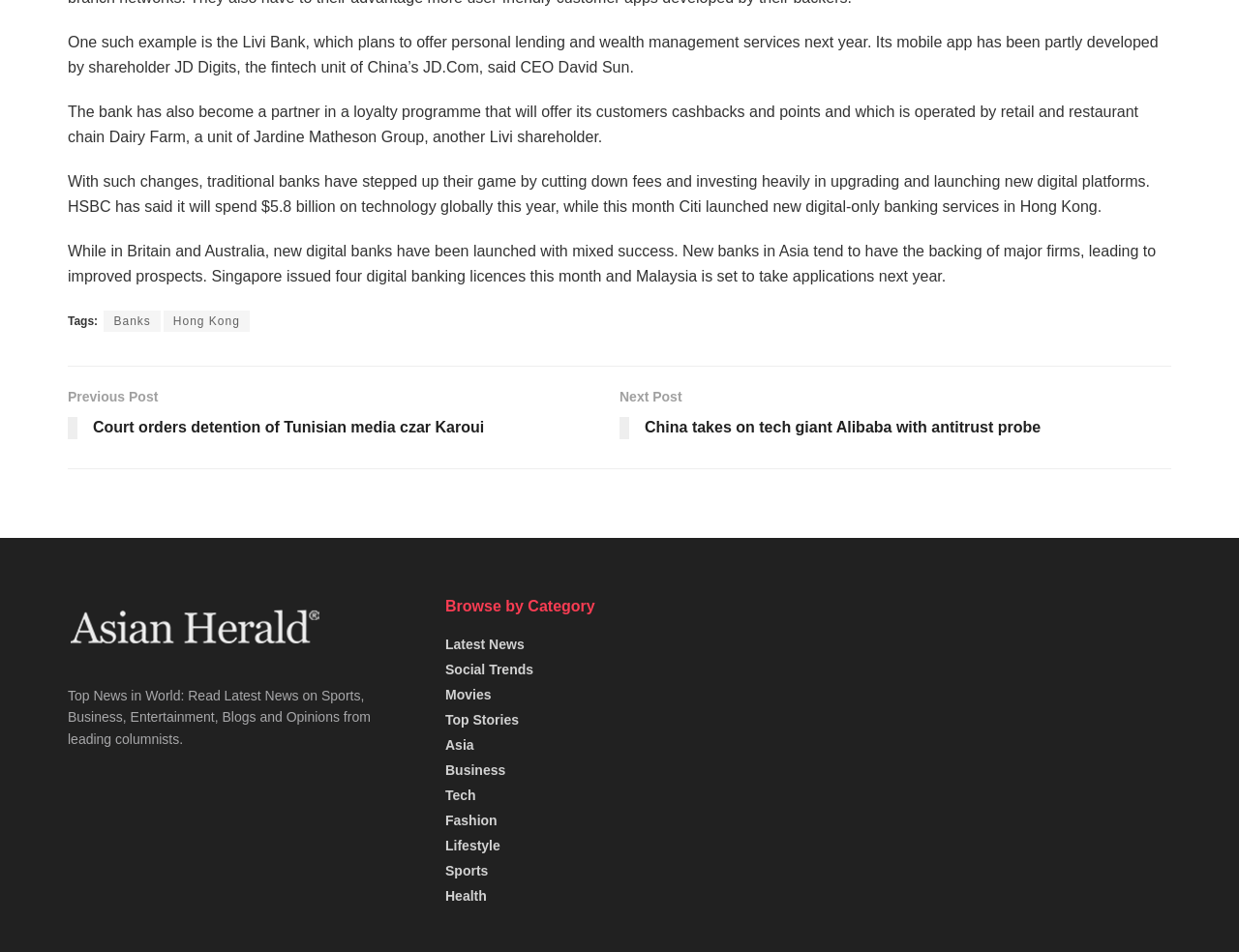Use a single word or phrase to answer the question: 
Which company is mentioned as a shareholder of Livi Bank?

JD Digits